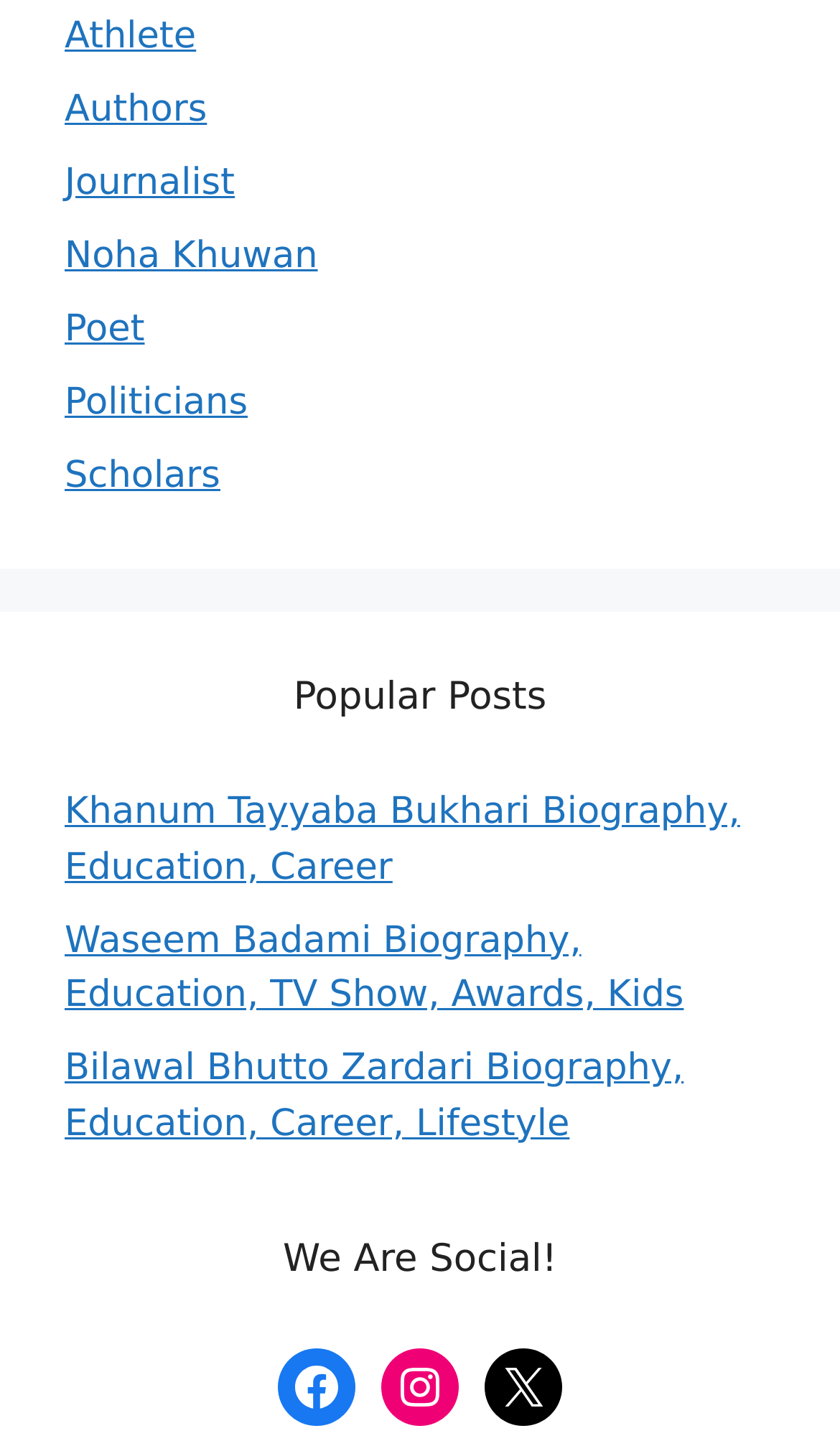Find the bounding box coordinates of the clickable element required to execute the following instruction: "Browse topics in Share Your Stories". Provide the coordinates as four float numbers between 0 and 1, i.e., [left, top, right, bottom].

None